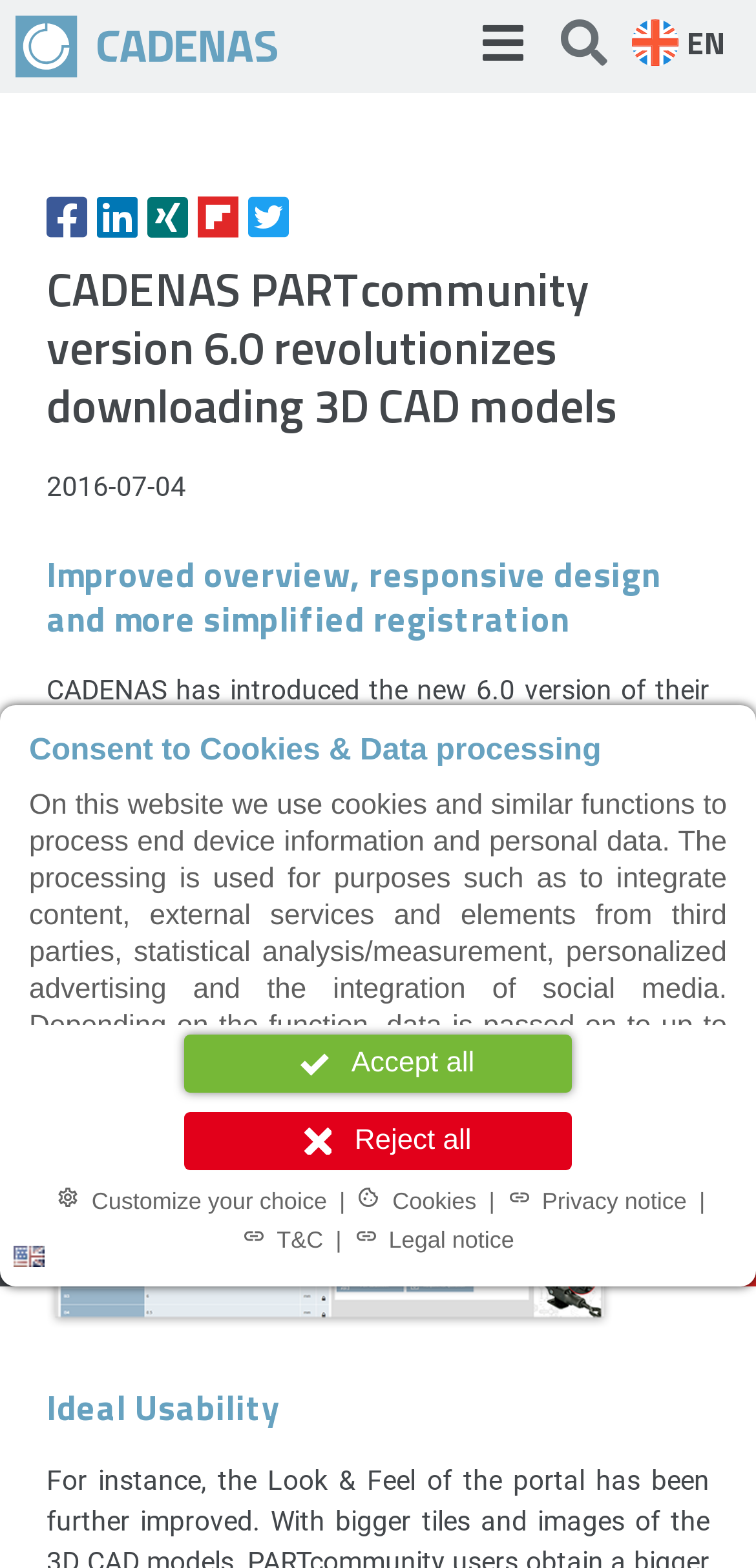What is the language of the website currently set to?
Please respond to the question with a detailed and well-explained answer.

The language button on the top right corner of the webpage indicates that the language is currently set to English, denoted by the 'en' symbol.